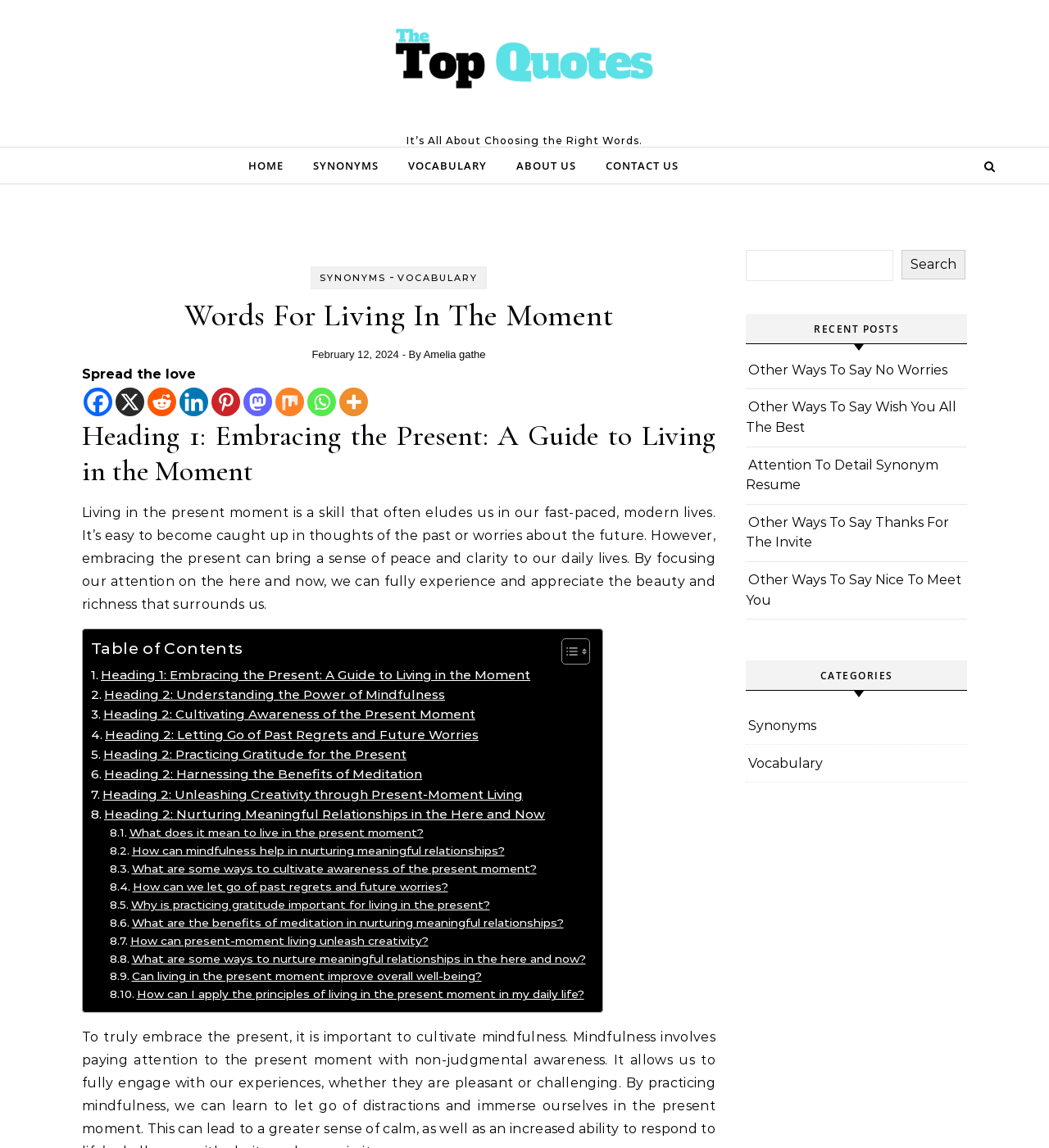Answer succinctly with a single word or phrase:
What is the category of the article 'Other Ways To Say No Worries'?

Synonyms